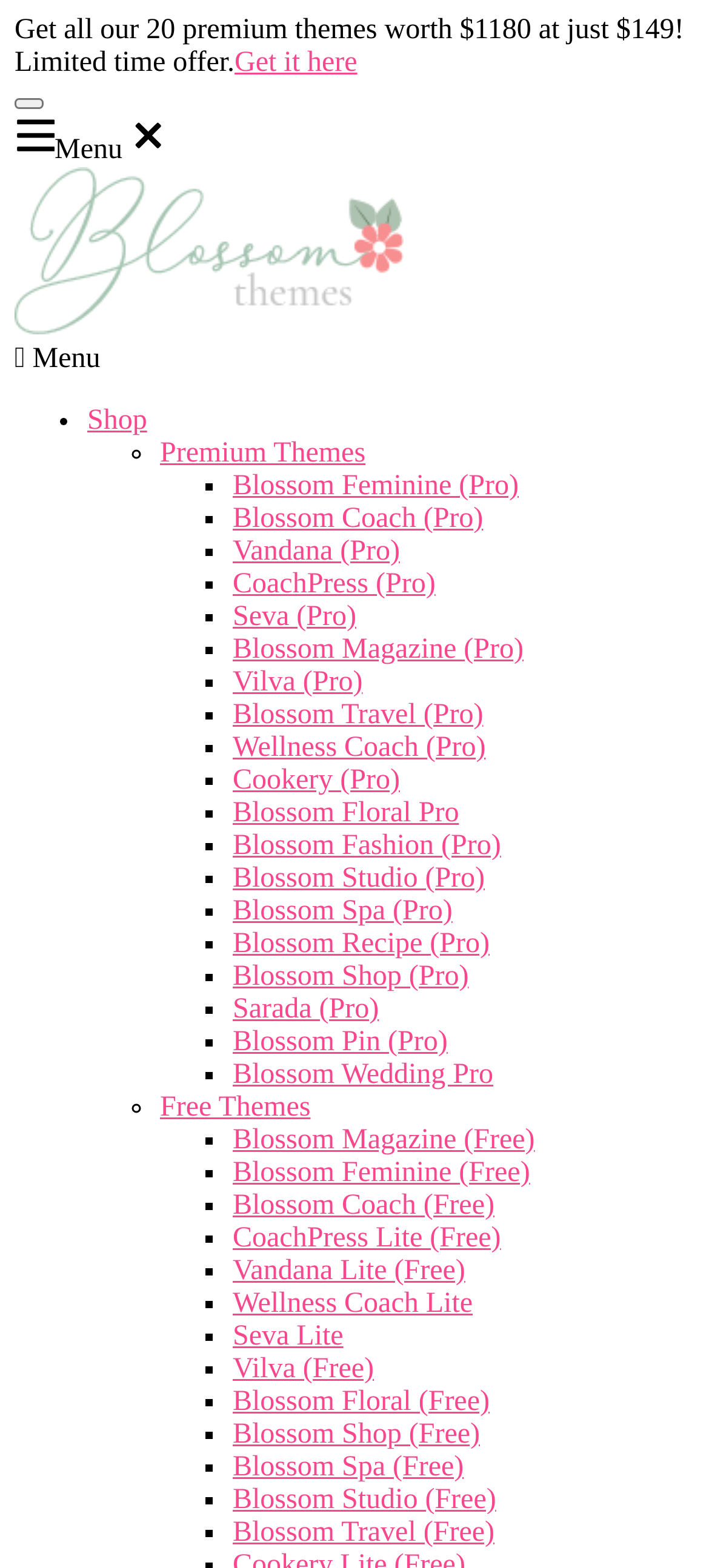How many free themes are listed?
Based on the image, answer the question with as much detail as possible.

I counted the number of links with theme names that have '(Free)' in their text. There are 12 such links, which suggests that 12 free themes are listed.